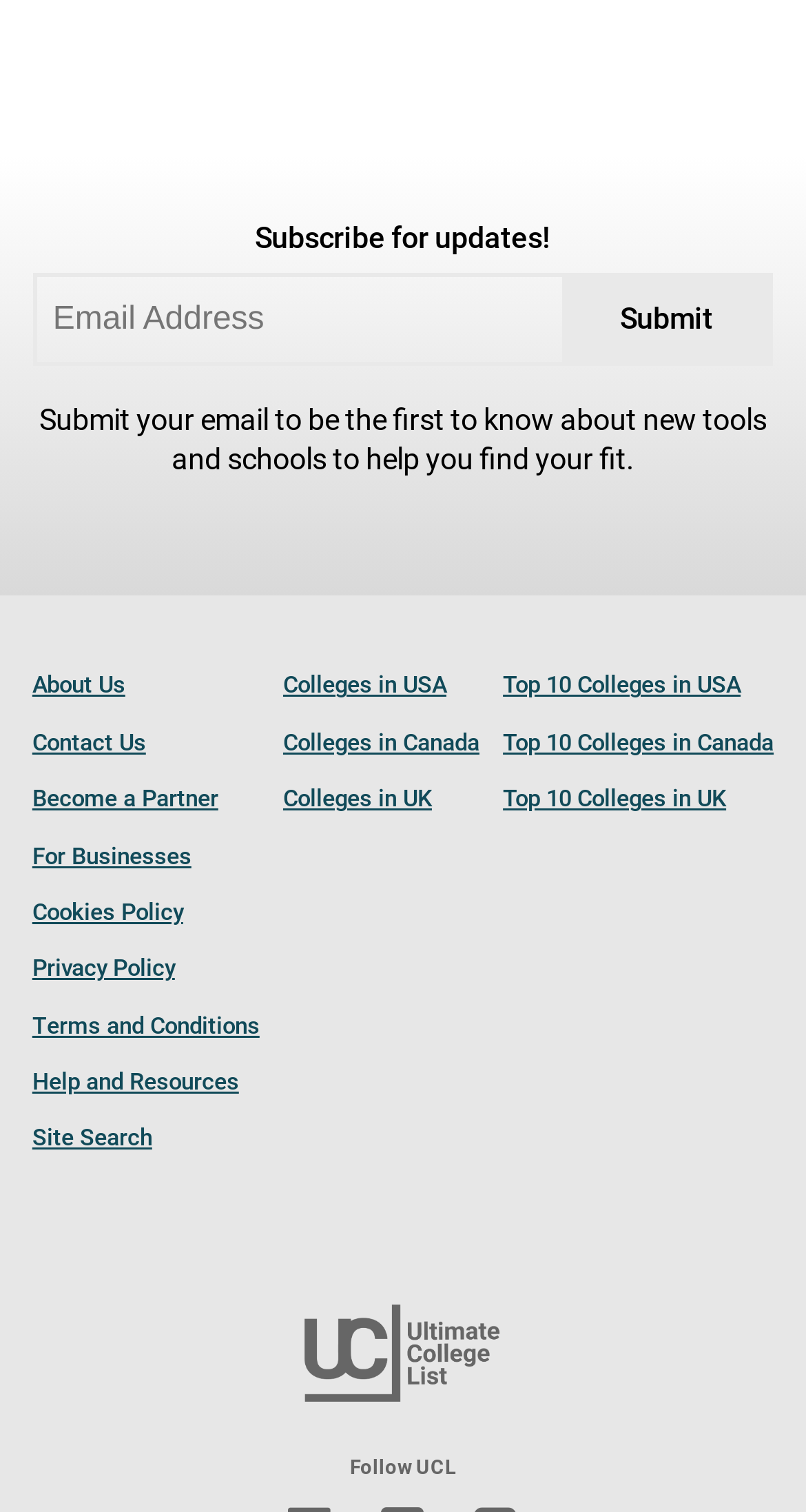Can you pinpoint the bounding box coordinates for the clickable element required for this instruction: "Click submit"? The coordinates should be four float numbers between 0 and 1, i.e., [left, top, right, bottom].

[0.769, 0.2, 0.884, 0.223]